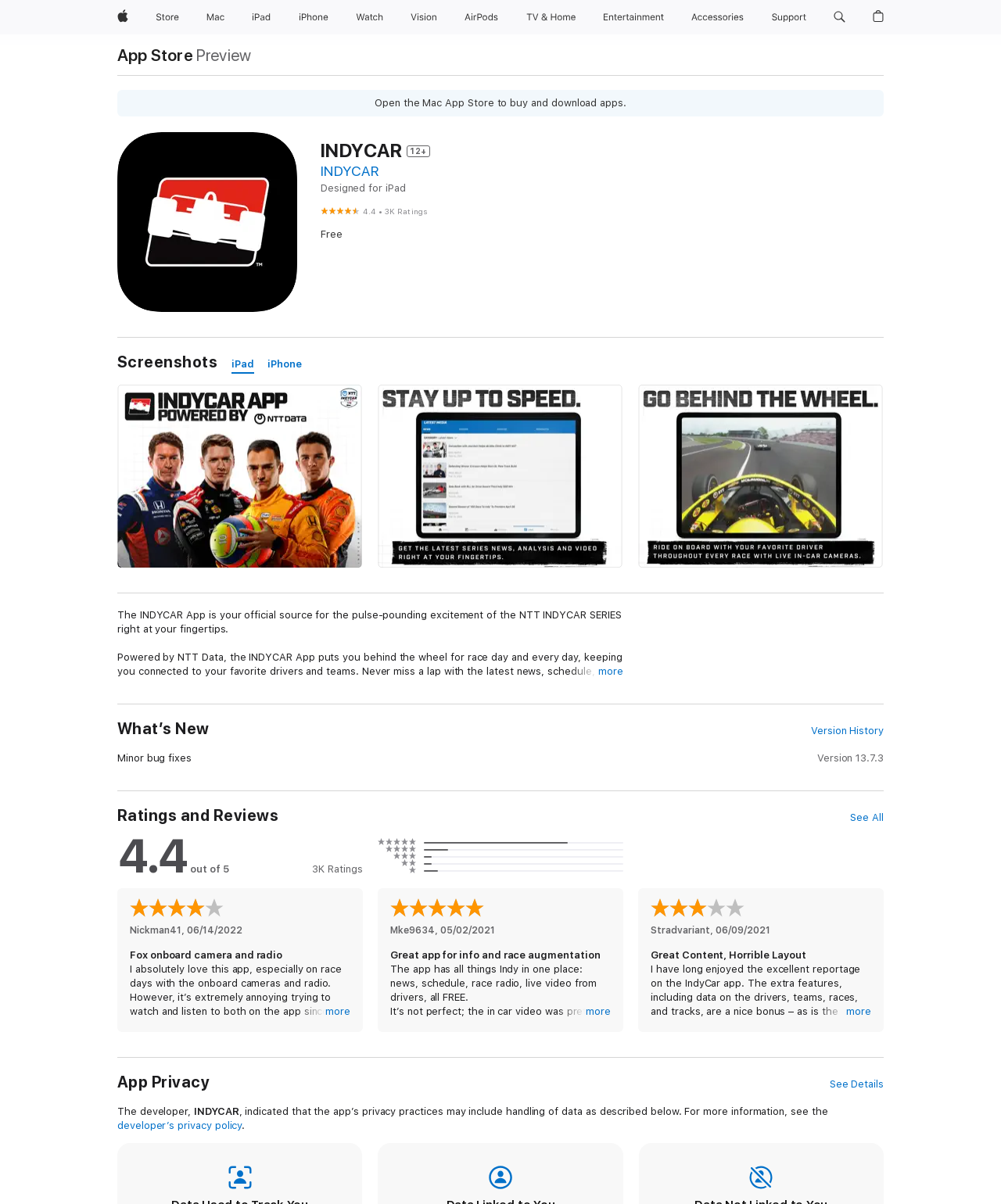Determine the bounding box coordinates for the UI element matching this description: "aria-label="Store menu"".

[0.174, 0.0, 0.191, 0.029]